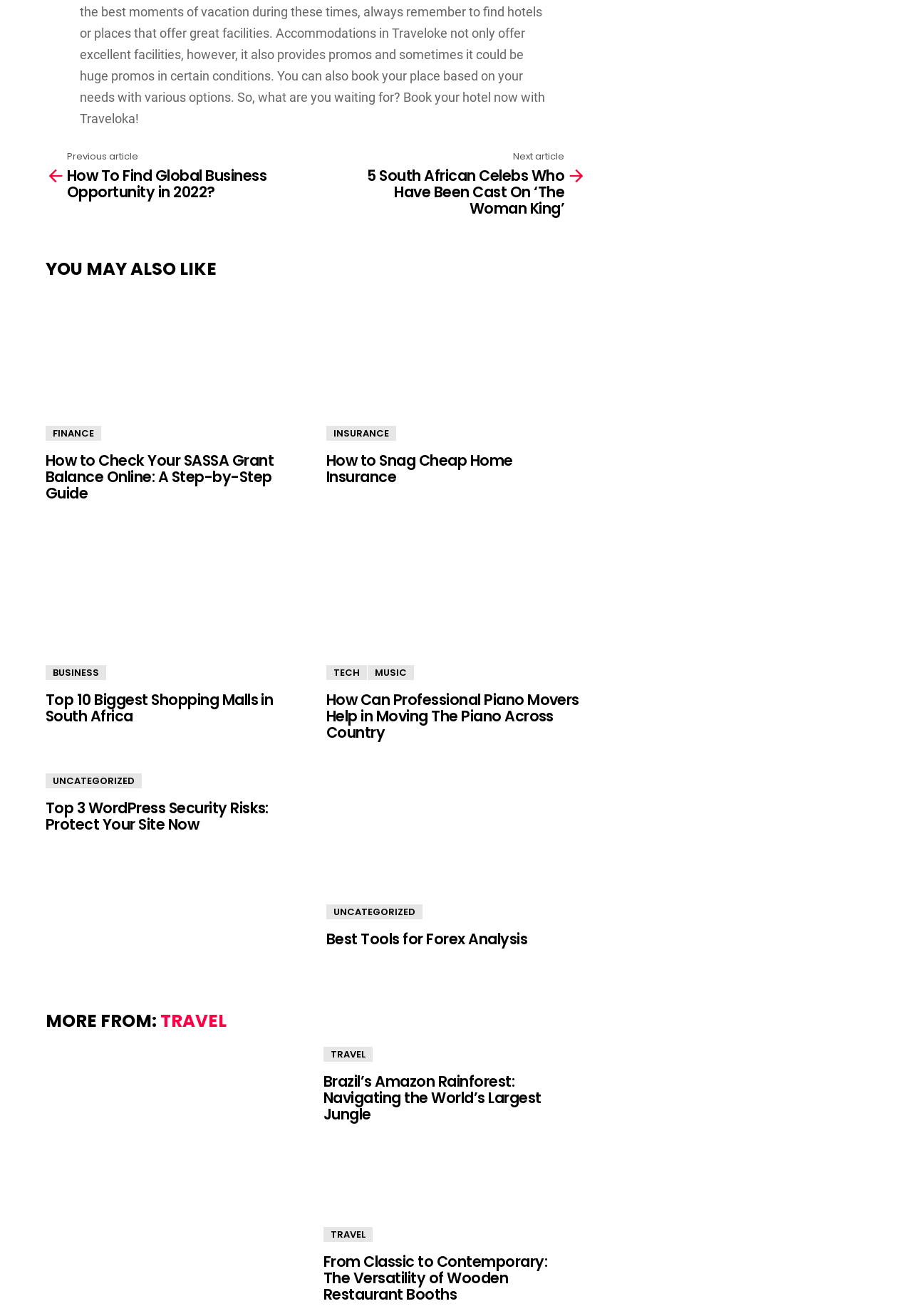Specify the bounding box coordinates of the element's region that should be clicked to achieve the following instruction: "Click on 'Previous article'". The bounding box coordinates consist of four float numbers between 0 and 1, in the format [left, top, right, bottom].

[0.05, 0.115, 0.346, 0.152]